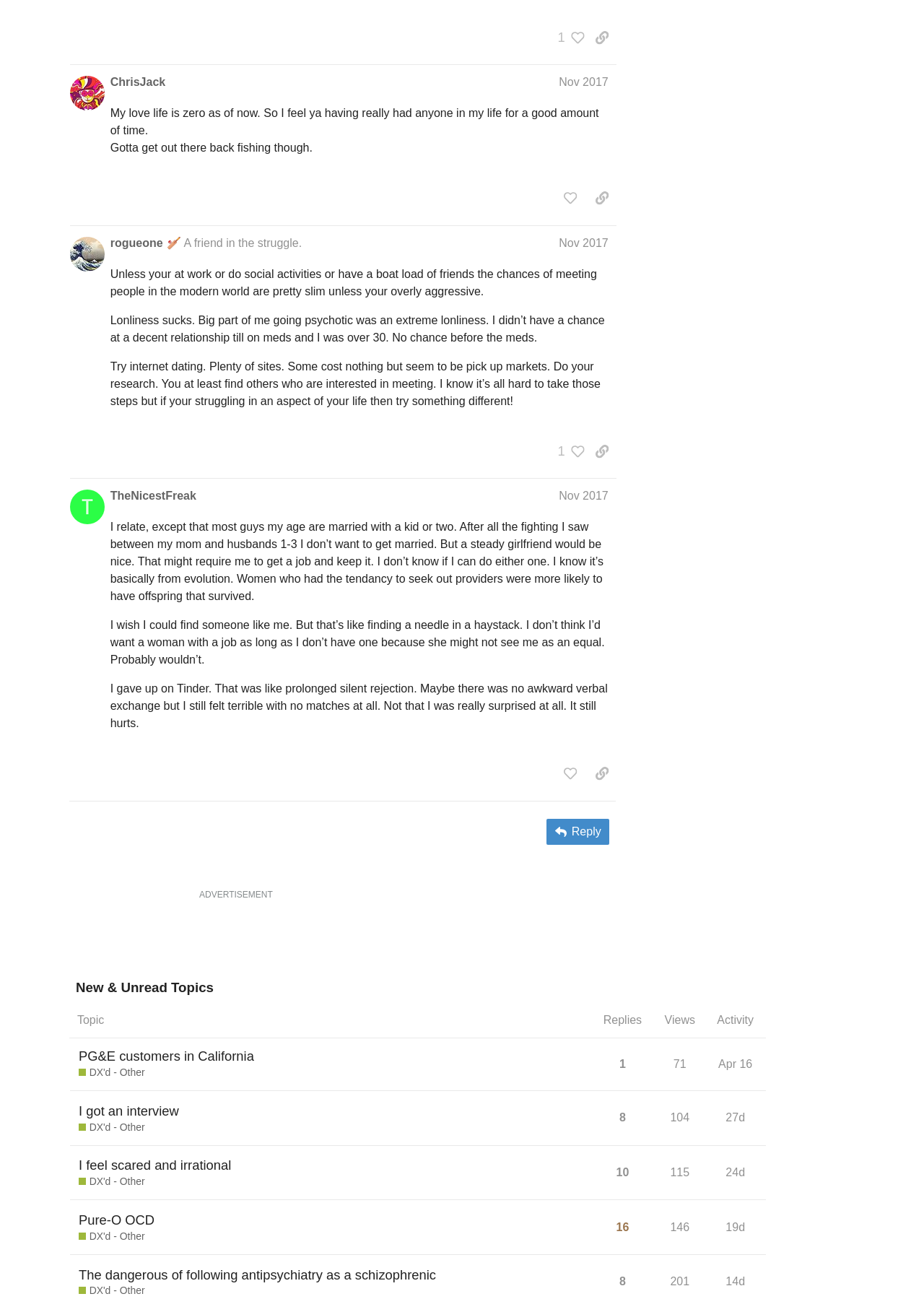What is the username of the author of the first post?
Using the information from the image, answer the question thoroughly.

I looked at the first post region and found the link element with the text 'ChrisJack', which is the username of the author of the first post.